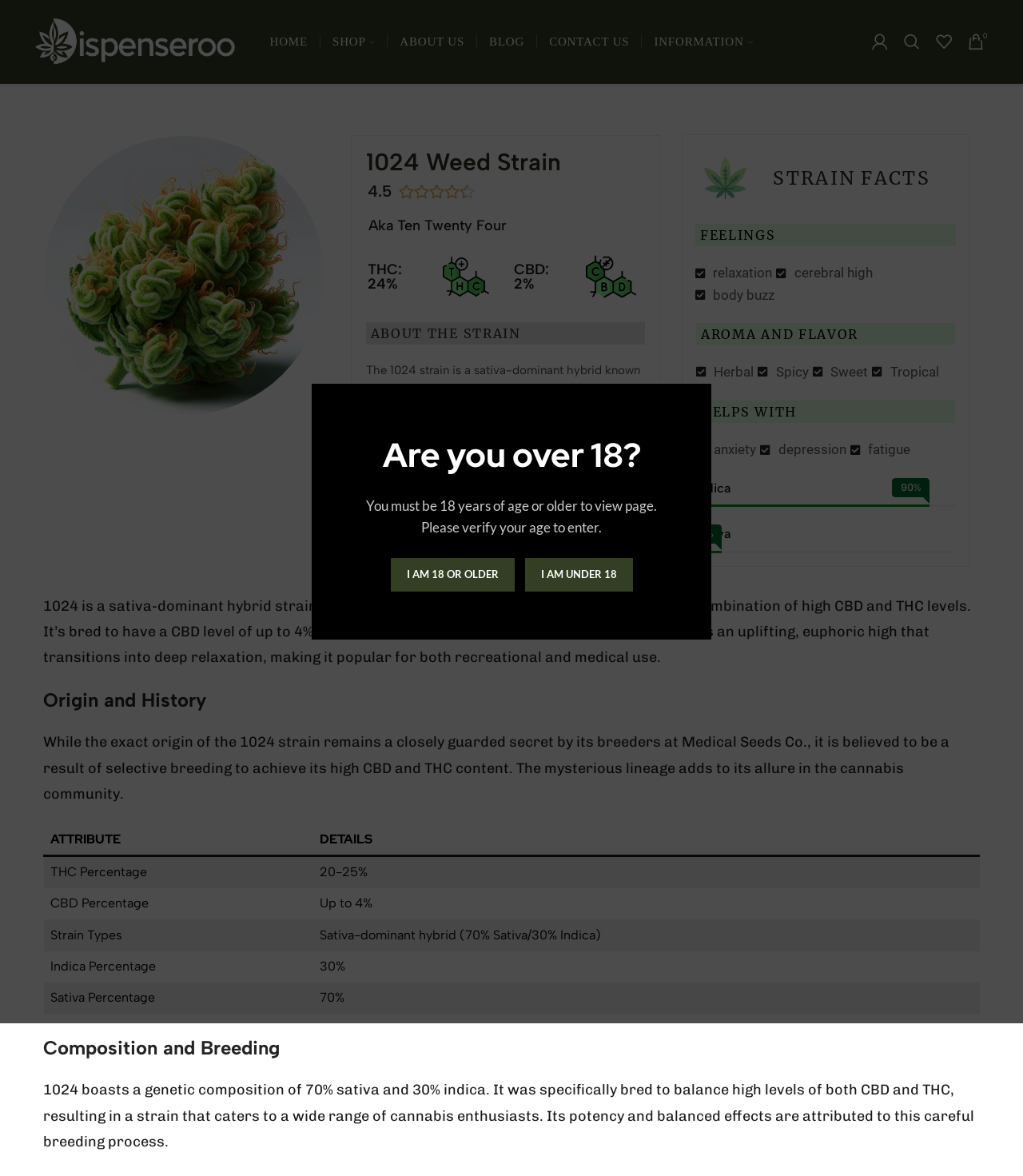Identify the bounding box coordinates for the element you need to click to achieve the following task: "Search". Provide the bounding box coordinates as four float numbers between 0 and 1, in the form [left, top, right, bottom].

[0.876, 0.022, 0.907, 0.049]